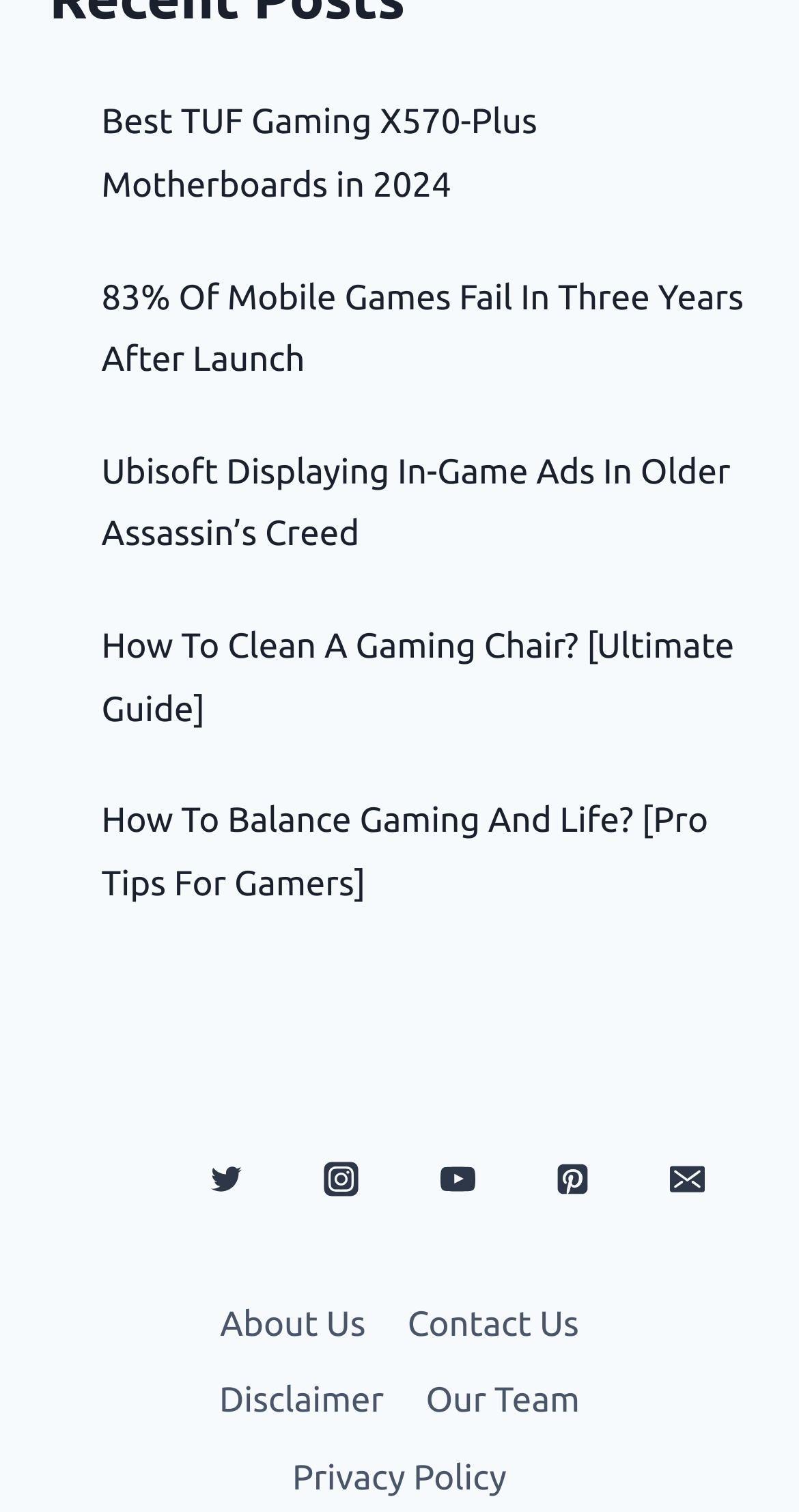How many social media links are present on this webpage?
Using the image as a reference, deliver a detailed and thorough answer to the question.

By examining the links at the bottom of the webpage, I count five social media links: Facebook, Twitter, Instagram, YouTube, and Pinterest.